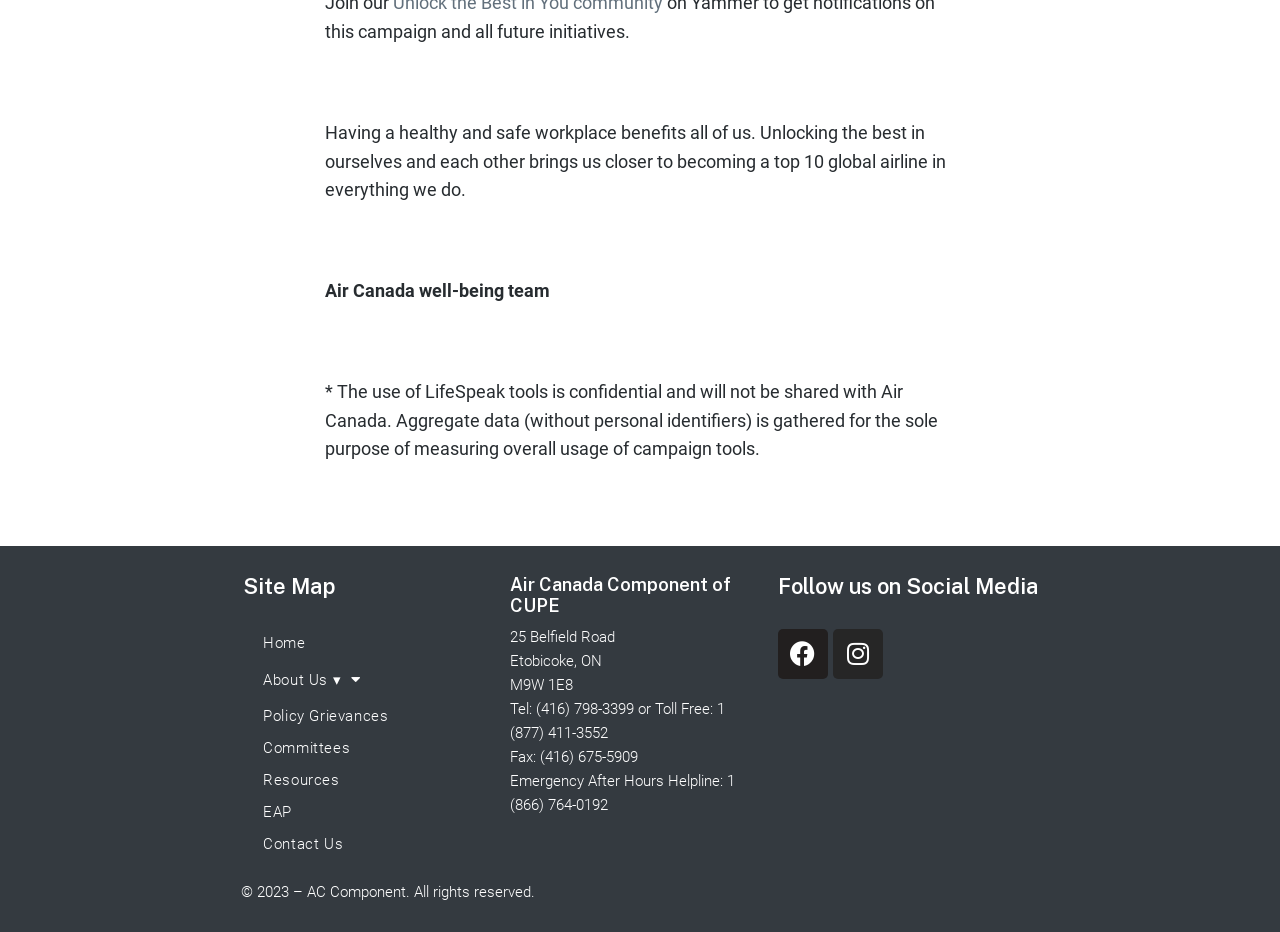Provide a thorough and detailed response to the question by examining the image: 
What is the purpose of LifeSpeak tools?

The purpose of LifeSpeak tools can be understood from the text '* The use of LifeSpeak tools is confidential and will not be shared with Air Canada. Aggregate data (without personal identifiers) is gathered for the sole purpose of measuring overall usage of campaign tools.' which explains that the tools are confidential and used for measuring usage.